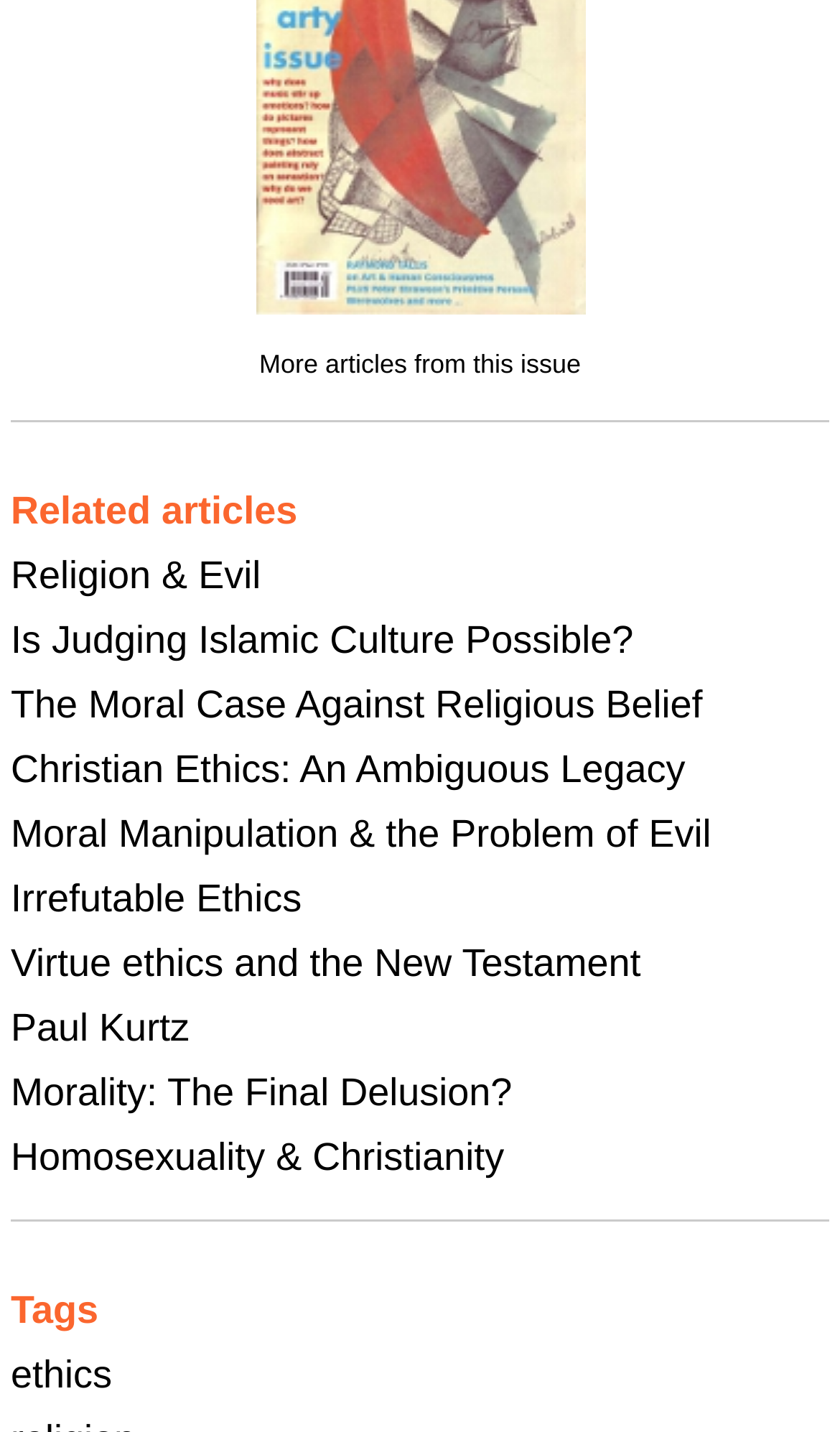Please identify the bounding box coordinates of the element on the webpage that should be clicked to follow this instruction: "View articles tagged with ethics". The bounding box coordinates should be given as four float numbers between 0 and 1, formatted as [left, top, right, bottom].

[0.013, 0.945, 0.133, 0.975]